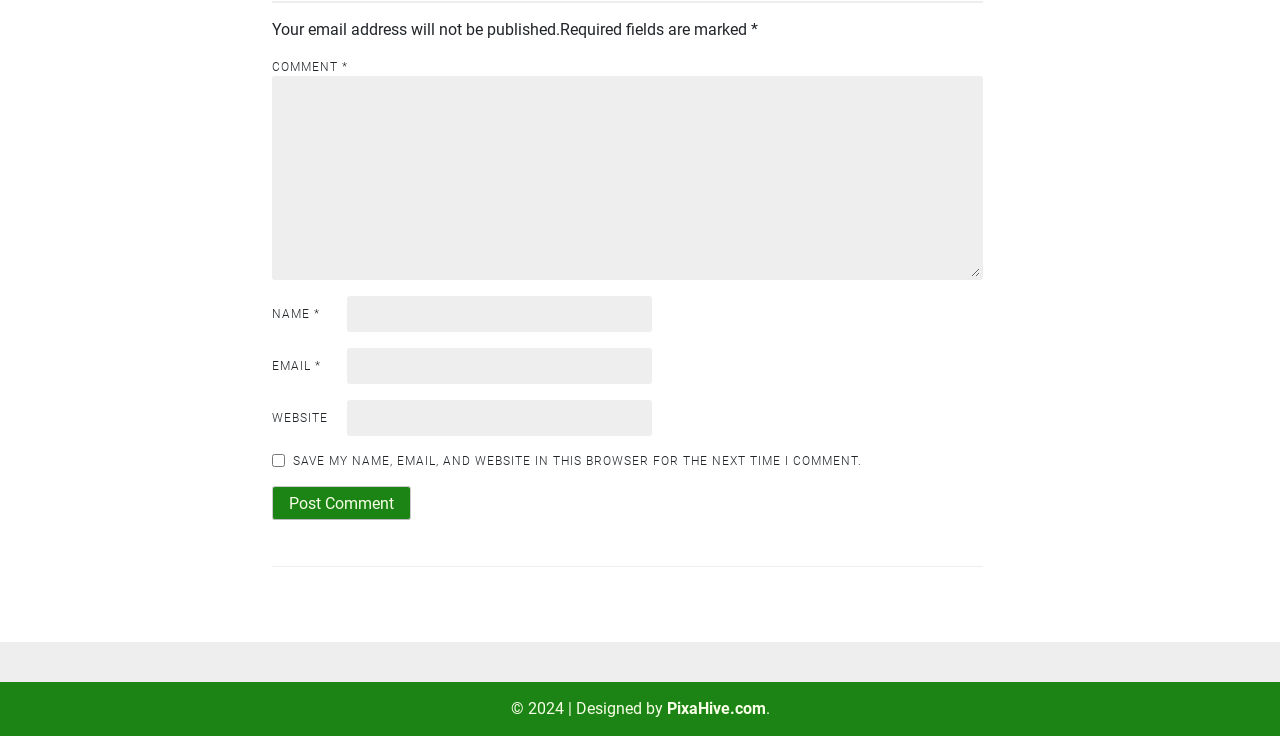What is required to post a comment?
Answer the question in a detailed and comprehensive manner.

The webpage has three required fields marked with an asterisk (*) which are 'NAME', 'EMAIL', and 'COMMENT'. This implies that a user must fill in these fields to post a comment.